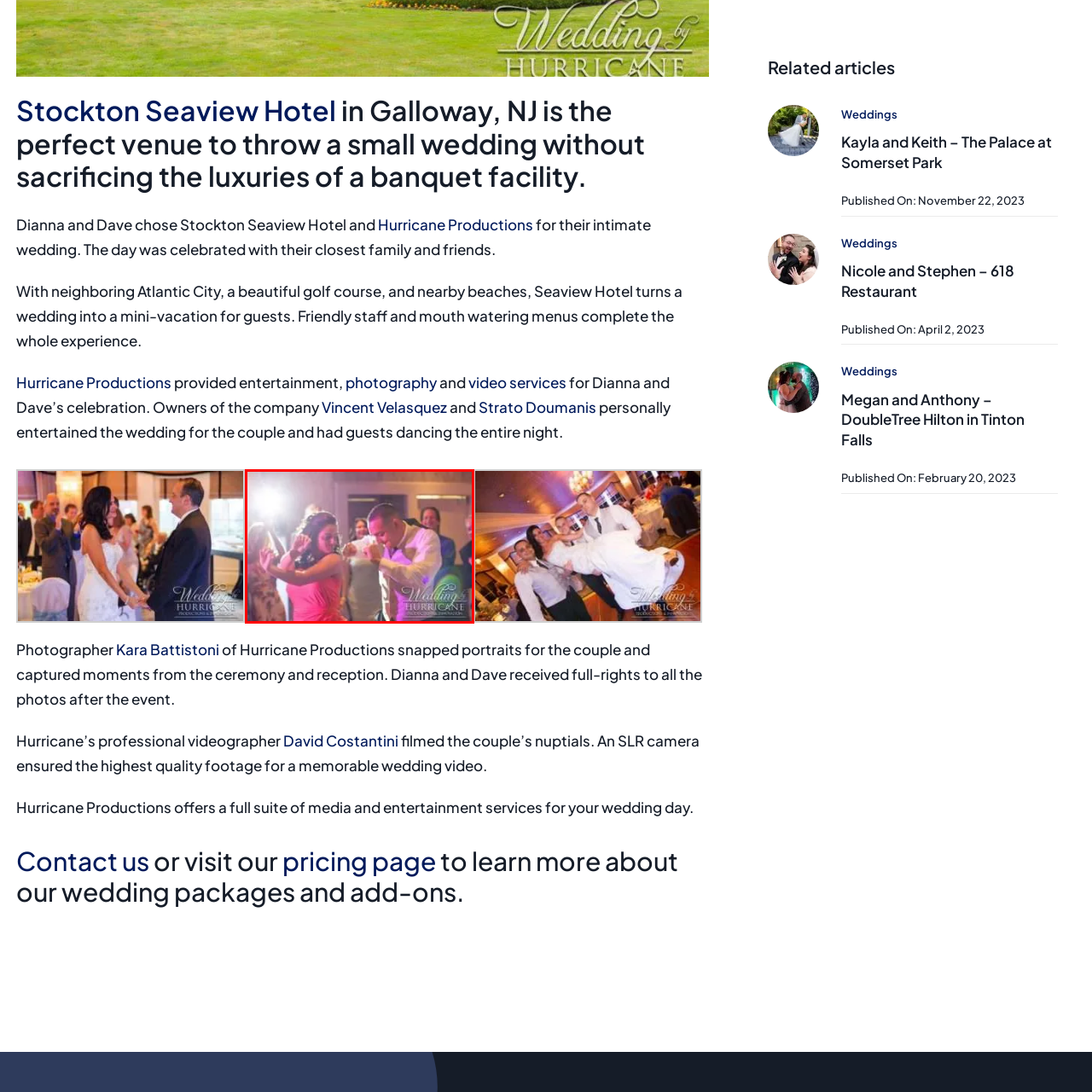Focus on the image outlined in red and offer a detailed answer to the question below, relying on the visual elements in the image:
What is the attire of the partner?

According to the caption, the partner is wearing a white dress shirt, which suggests that the attire of the partner is a white dress shirt.